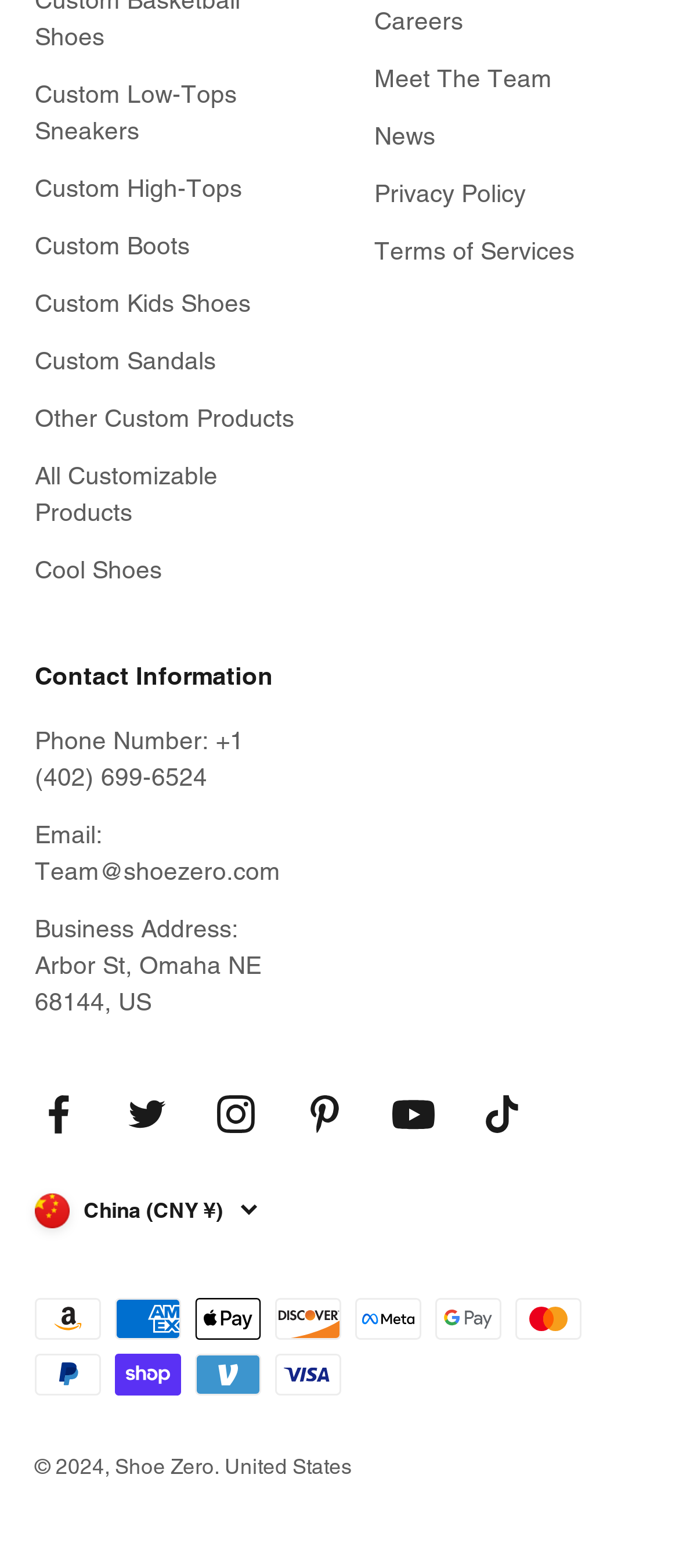Locate the bounding box coordinates of the area where you should click to accomplish the instruction: "Follow on Facebook".

[0.051, 0.695, 0.121, 0.725]